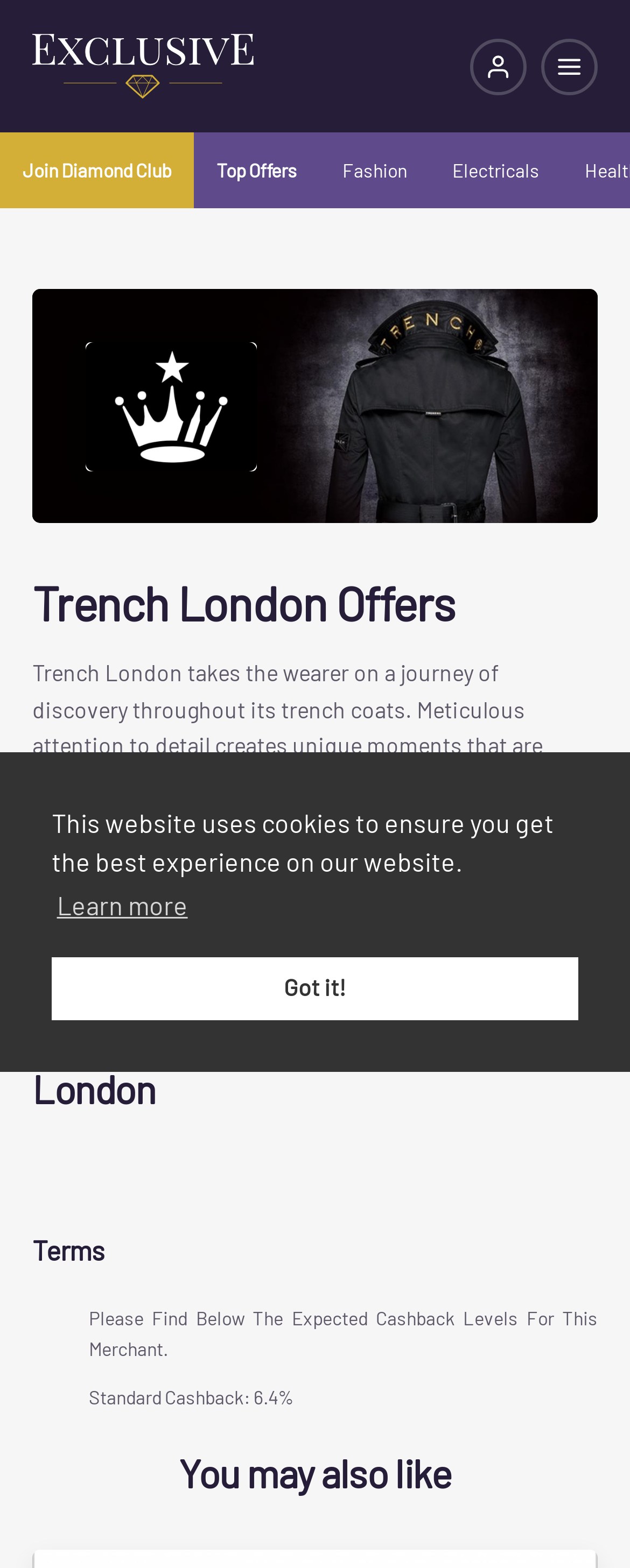Please provide a brief answer to the question using only one word or phrase: 
What is the text on the button to dismiss the cookie message?

Got it!